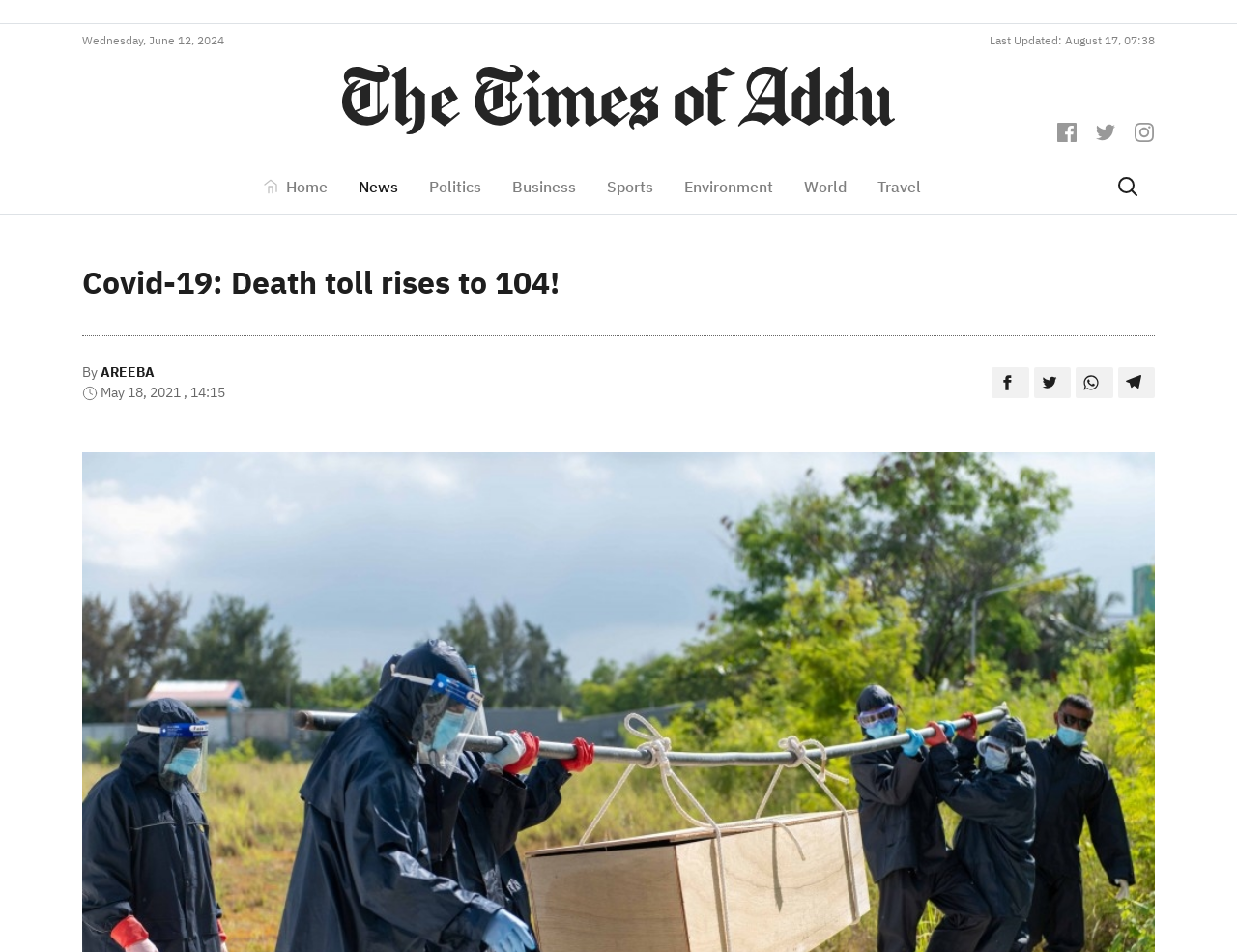Determine the bounding box of the UI component based on this description: "Environment". The bounding box coordinates should be four float values between 0 and 1, i.e., [left, top, right, bottom].

[0.54, 0.176, 0.637, 0.216]